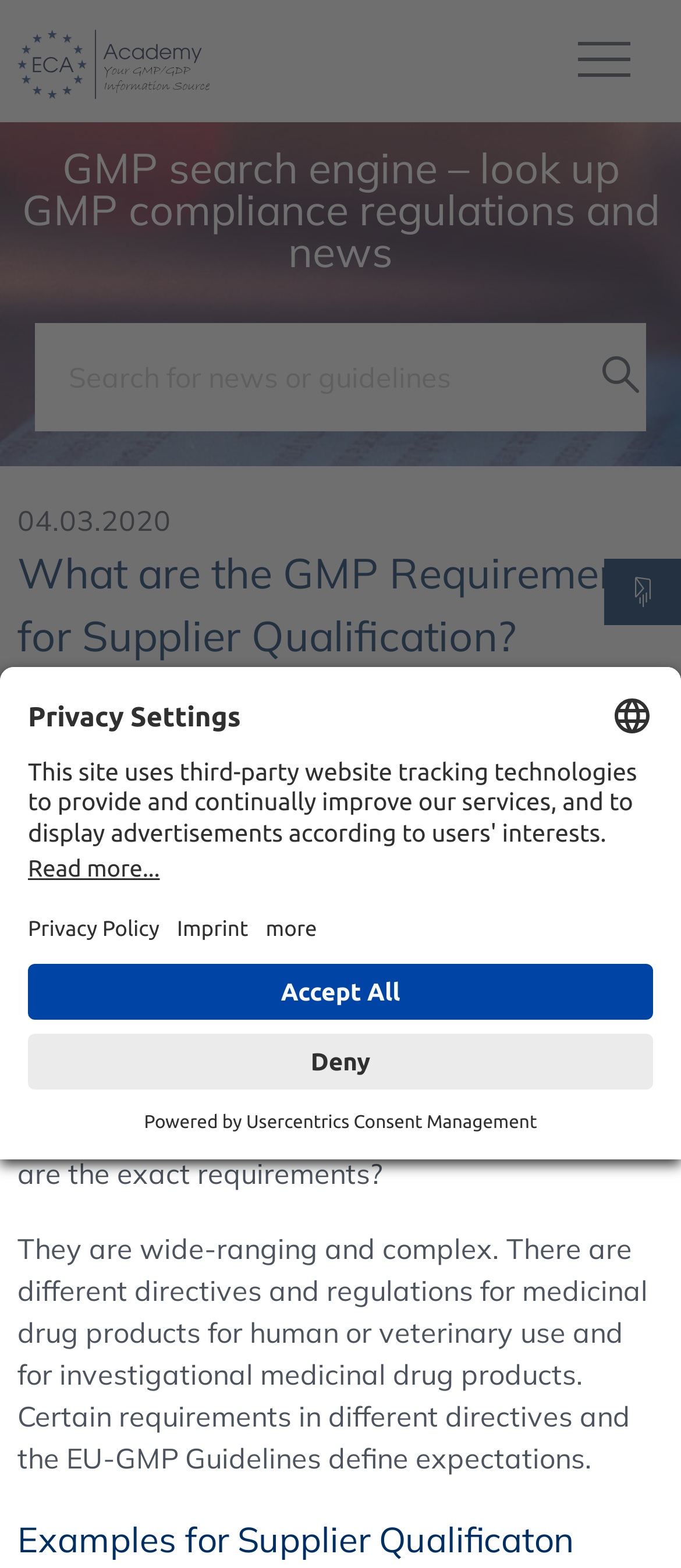Please provide a comprehensive answer to the question below using the information from the image: What is the name of the academy?

The name of the academy is ECA Academy, as indicated by the link 'ECA Academy - ECA Academy' and the image with the same name.